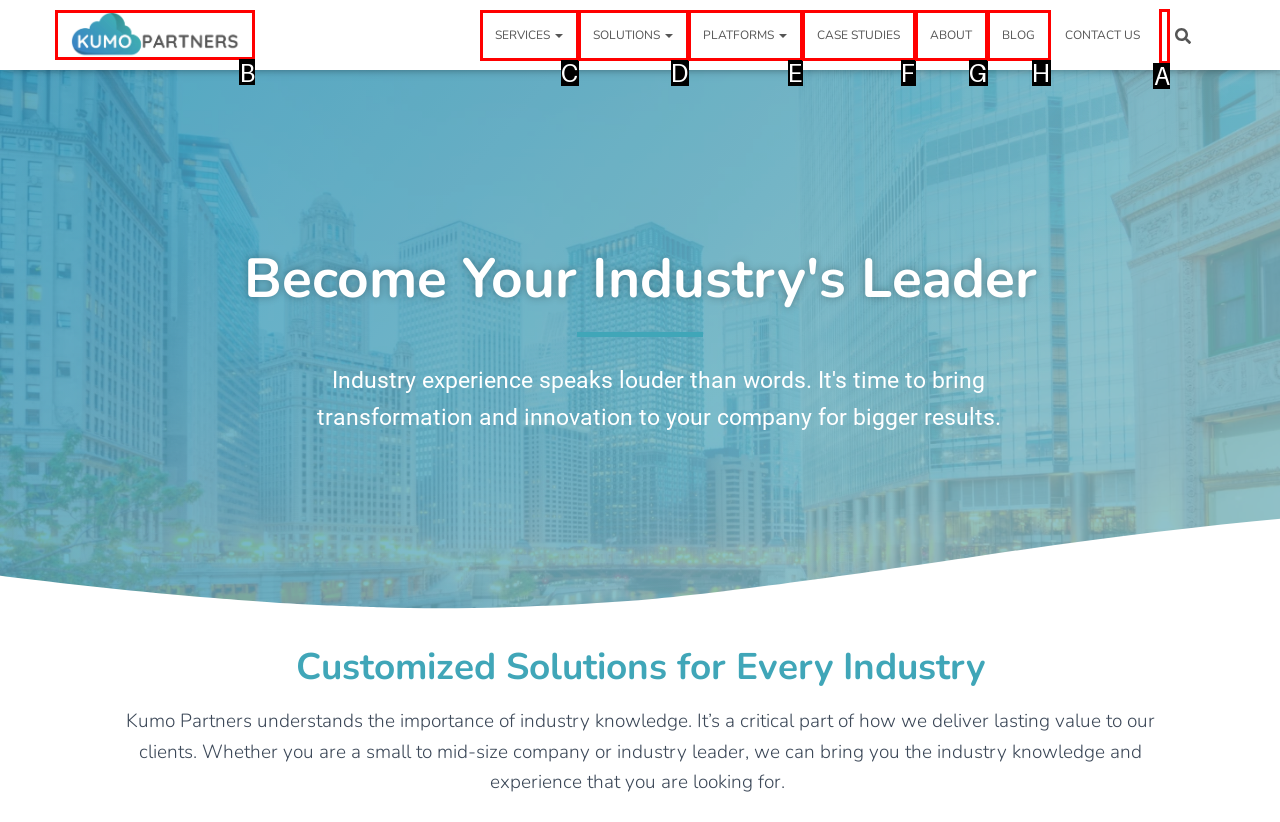Choose the UI element to click on to achieve this task: search for something. Reply with the letter representing the selected element.

A